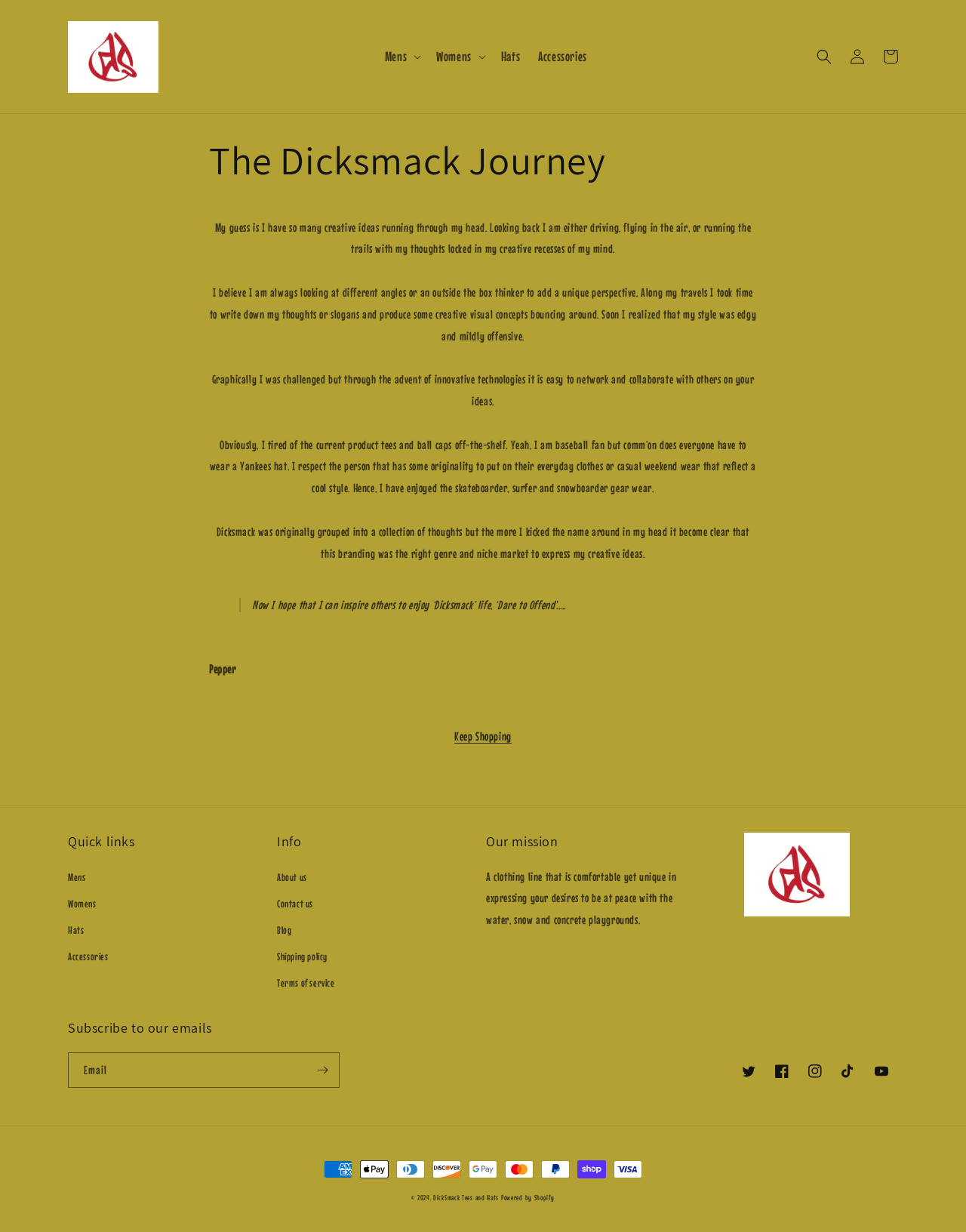Locate the bounding box coordinates of the item that should be clicked to fulfill the instruction: "Subscribe to the newsletter".

[0.316, 0.854, 0.351, 0.883]